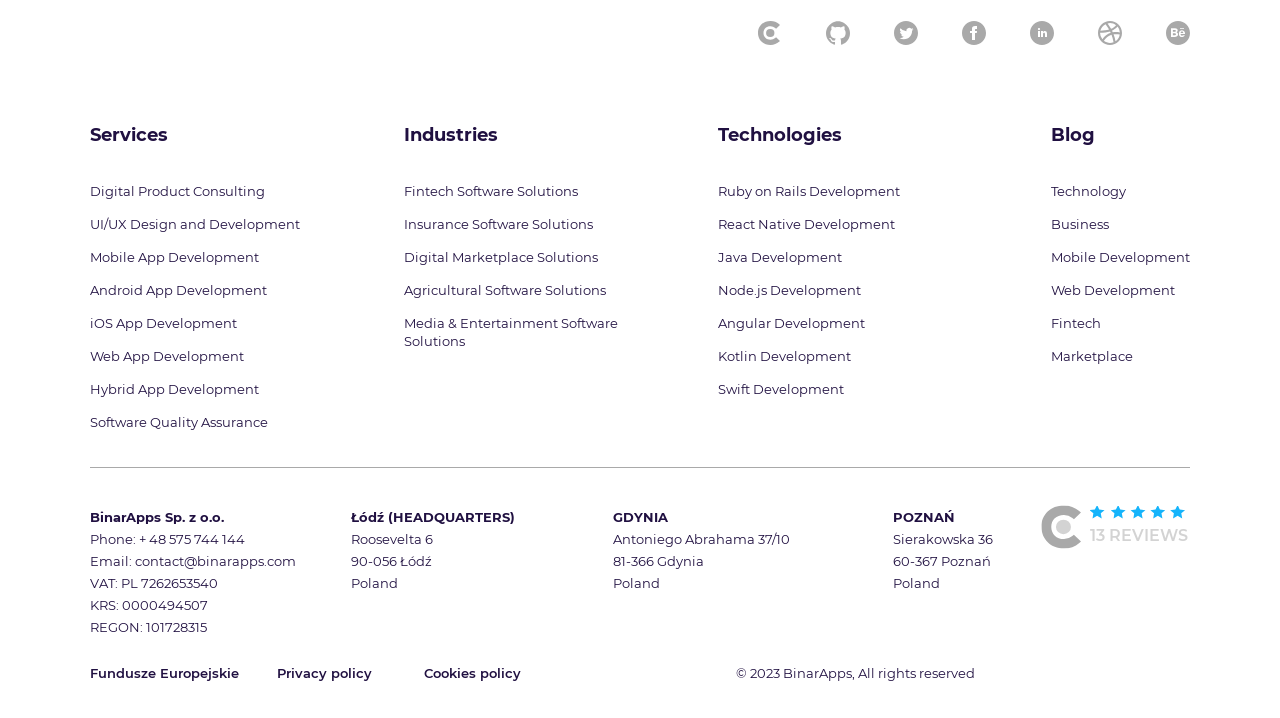What is the phone number of the company?
Look at the image and respond with a one-word or short-phrase answer.

+48 575 744 144